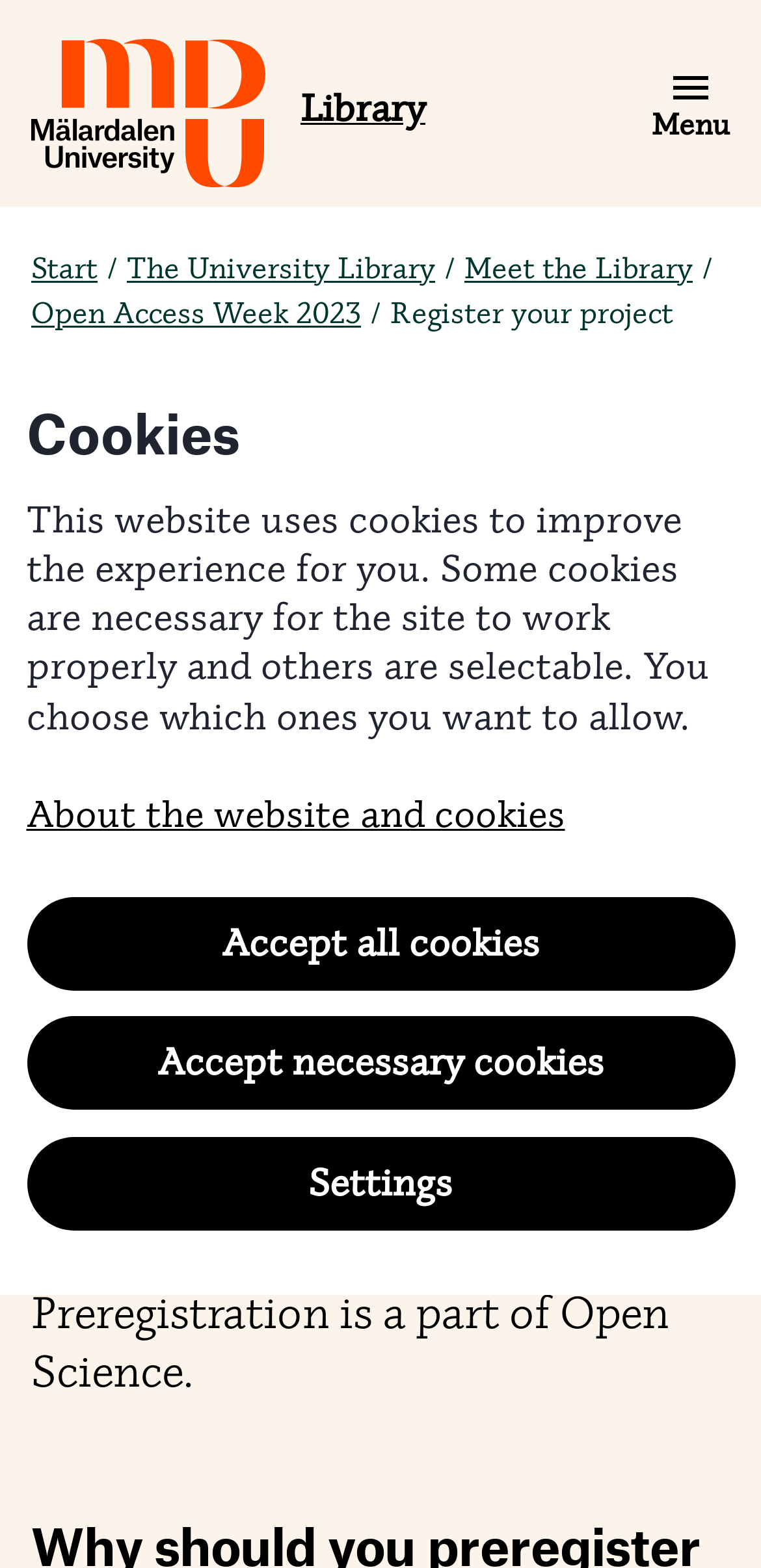Pinpoint the bounding box coordinates of the area that must be clicked to complete this instruction: "Go to the Library".

[0.395, 0.055, 0.559, 0.084]